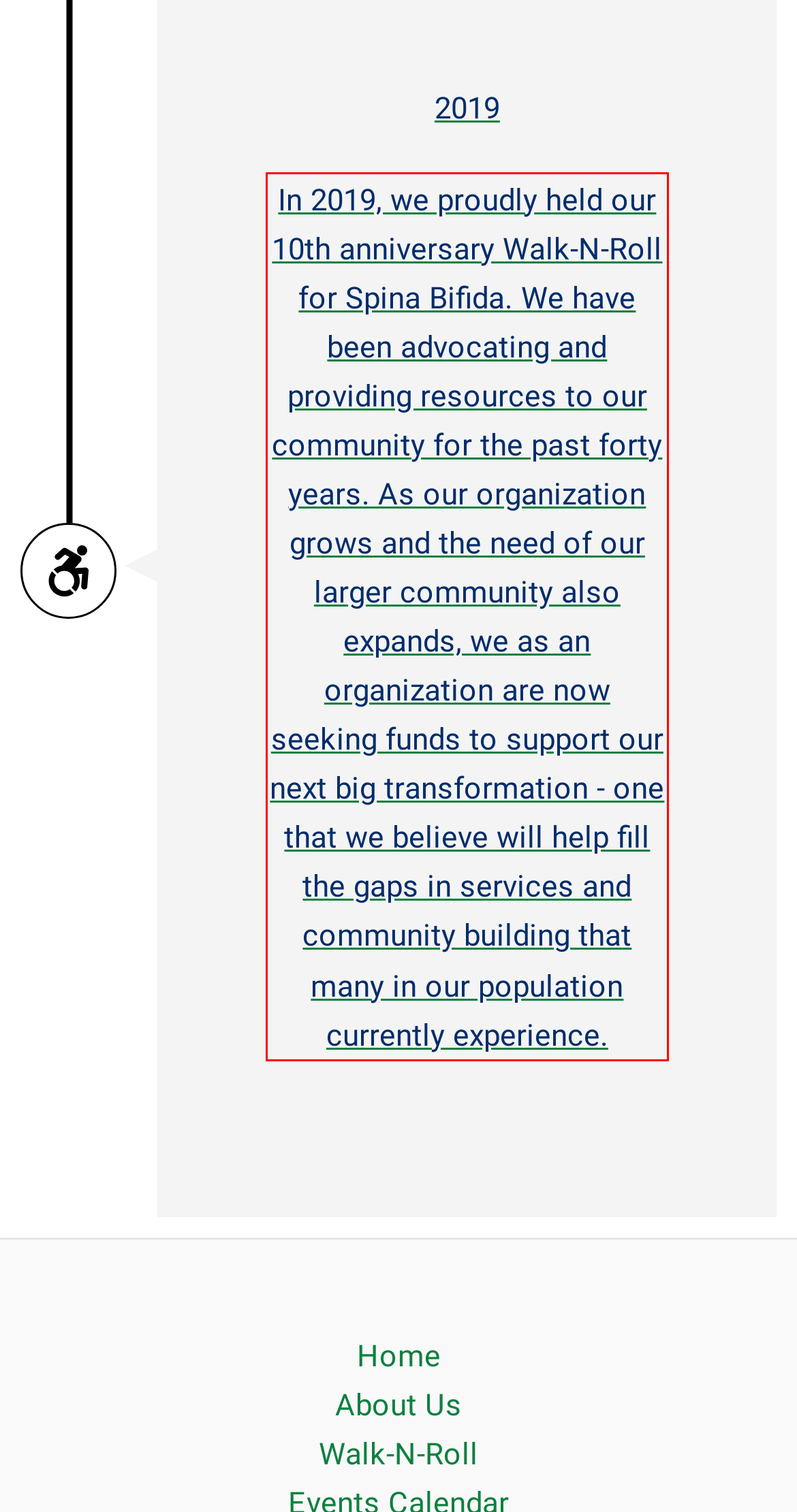You are provided with a screenshot of a webpage that includes a red bounding box. Extract and generate the text content found within the red bounding box.

In 2019, we proudly held our 10th anniversary Walk-N-Roll for Spina Bifida. We have been advocating and providing resources to our community for the past forty years. As our organization grows and the need of our larger community also expands, we as an organization are now seeking funds to support our next big transformation - one that we believe will help fill the gaps in services and community building that many in our population currently experience.